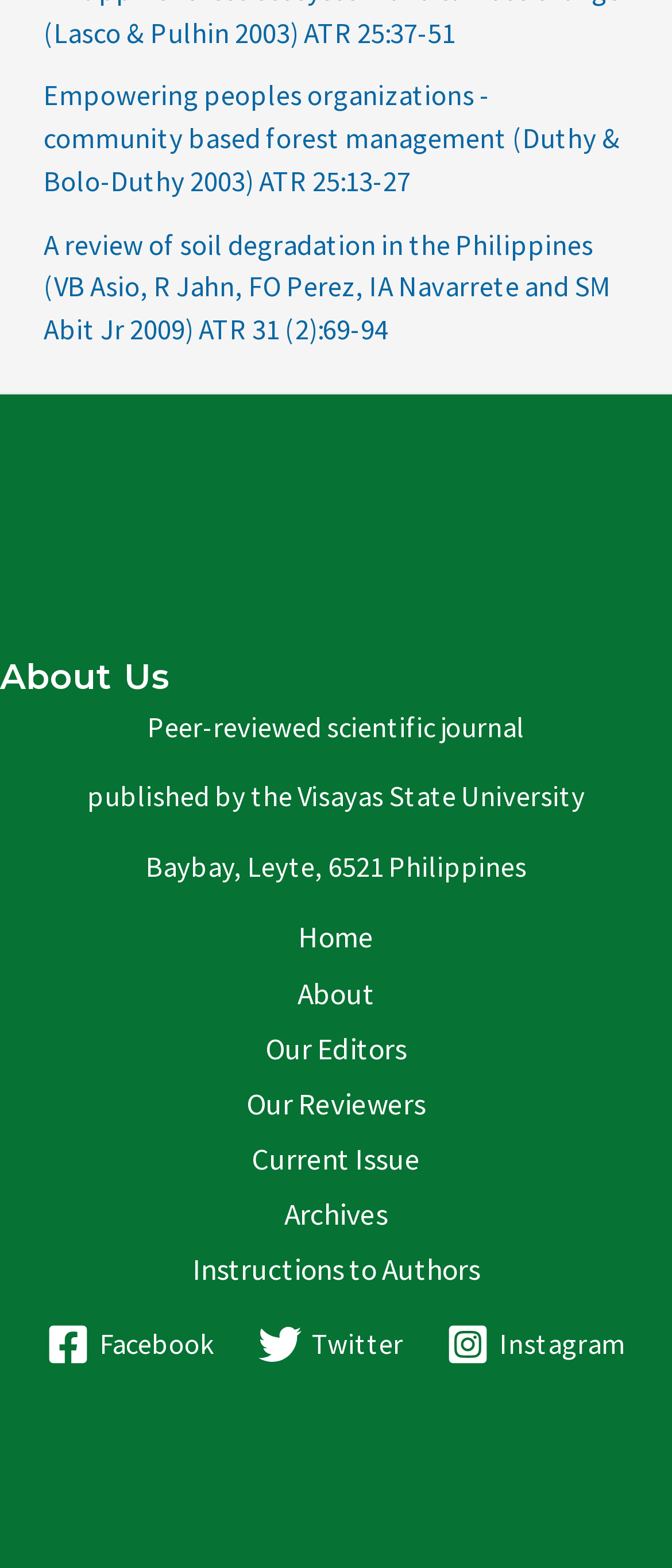Identify the bounding box coordinates for the element you need to click to achieve the following task: "follow on Facebook". Provide the bounding box coordinates as four float numbers between 0 and 1, in the form [left, top, right, bottom].

[0.052, 0.844, 0.337, 0.871]